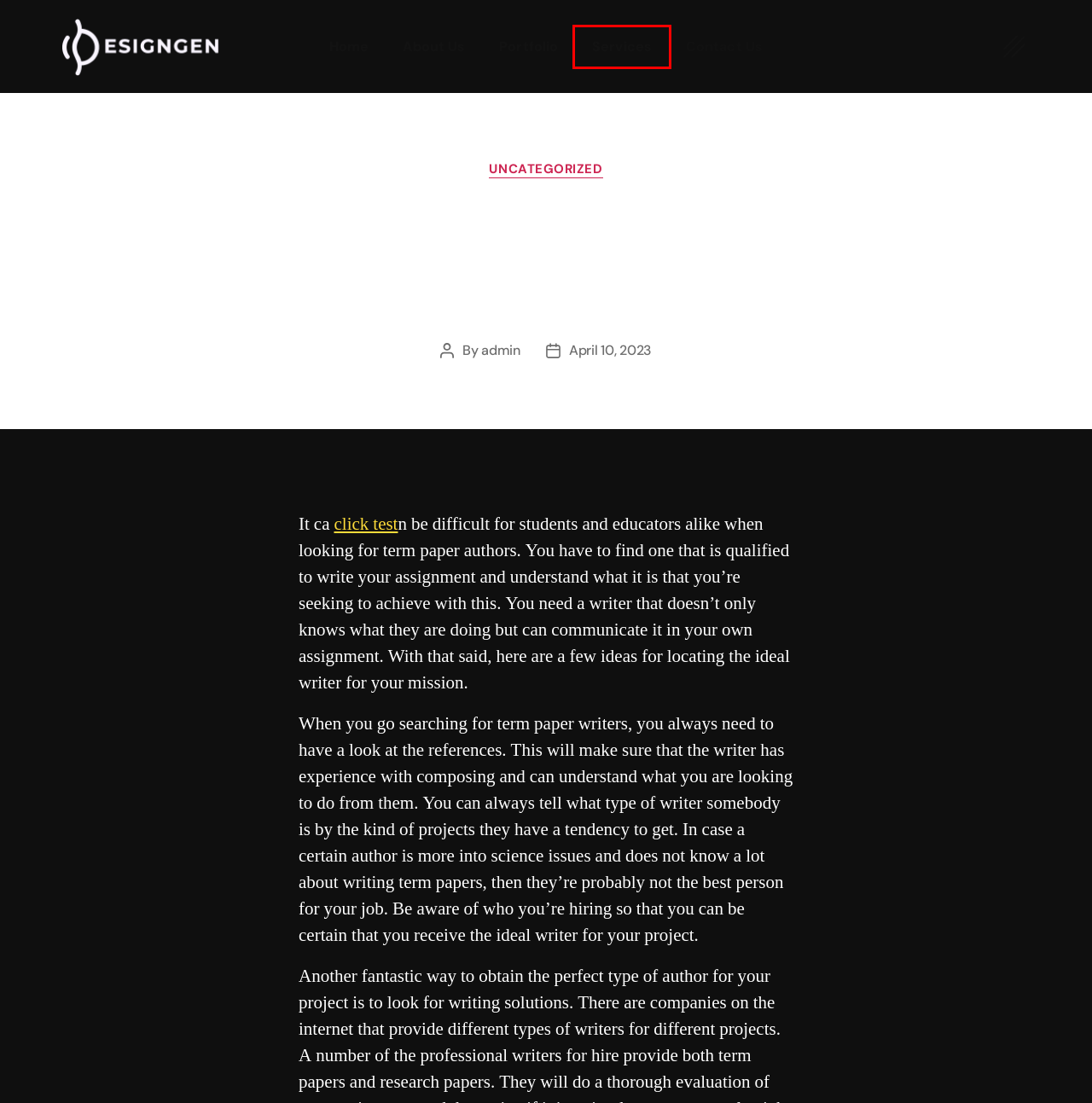You have a screenshot of a webpage, and a red bounding box highlights an element. Select the webpage description that best fits the new page after clicking the element within the bounding box. Options are:
A. Portfolio – Designgen
B. Uncategorized – Designgen
C. About Us – Designgen
D. Designgen
E. admin – Designgen
F. Contact Us – Designgen
G. February 2020 – Designgen
H. Services – Designgen

H